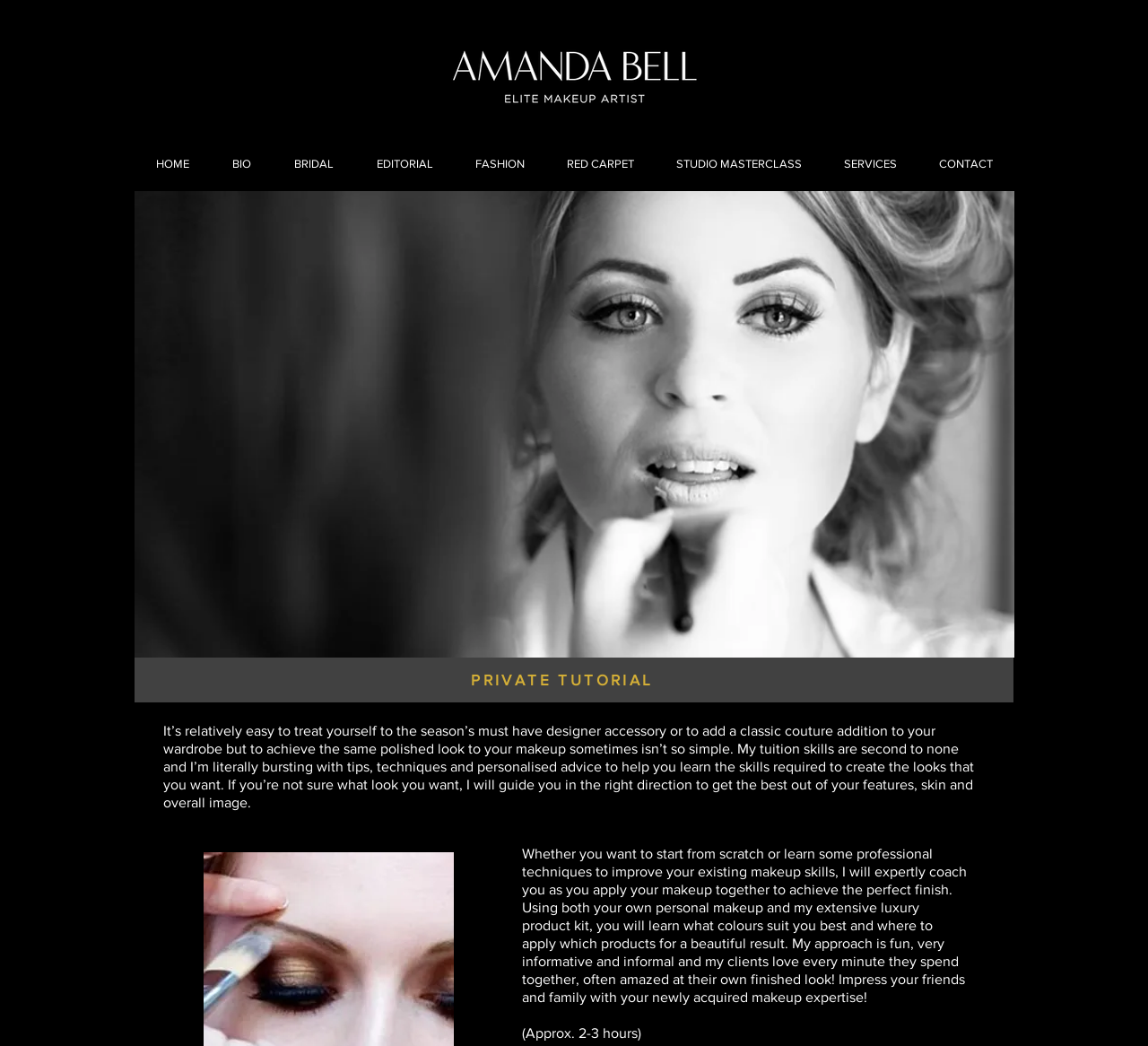Provide the bounding box coordinates of the area you need to click to execute the following instruction: "Click on BIO".

[0.184, 0.131, 0.238, 0.183]